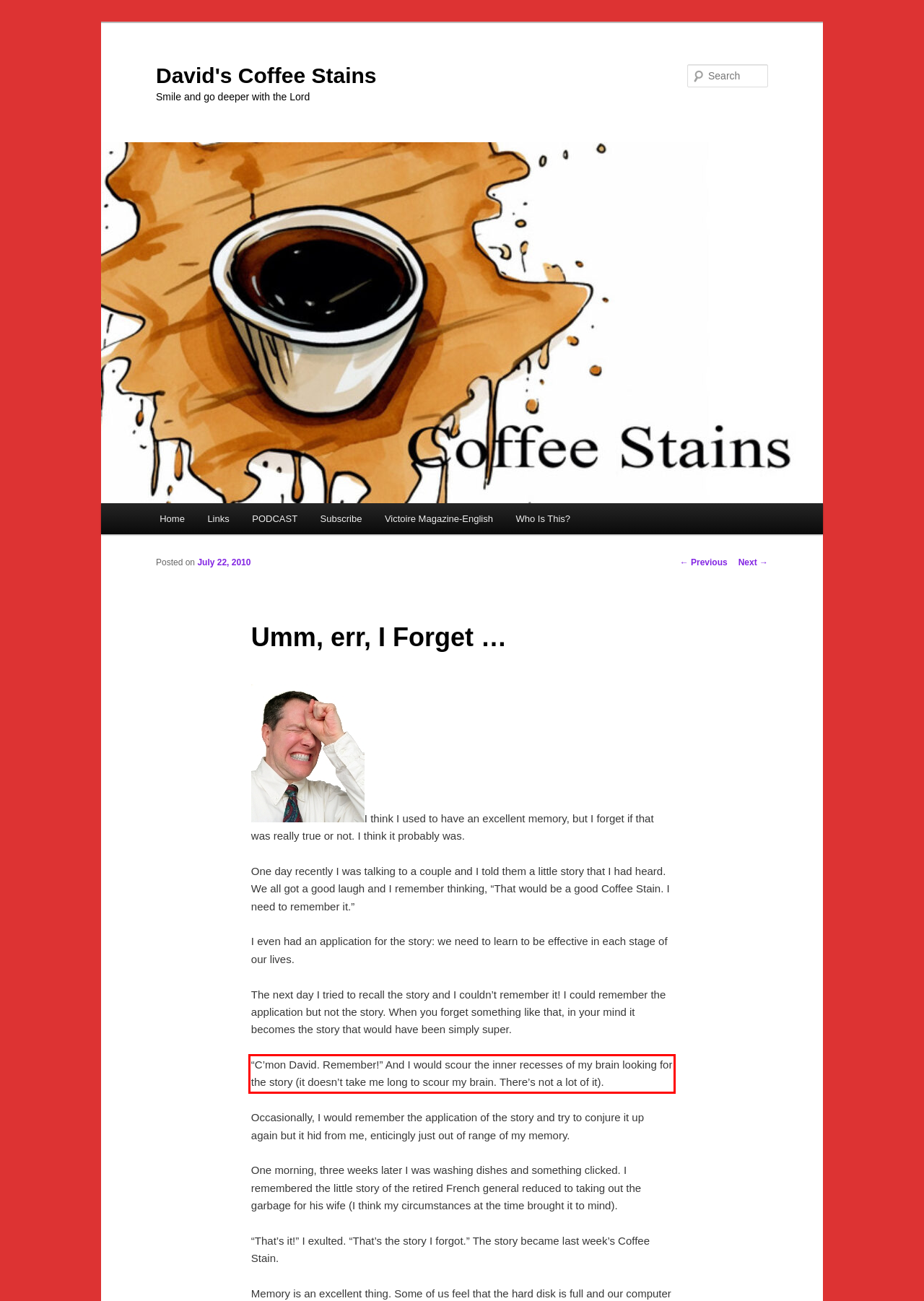There is a UI element on the webpage screenshot marked by a red bounding box. Extract and generate the text content from within this red box.

“C’mon David. Remember!” And I would scour the inner recesses of my brain looking for the story (it doesn’t take me long to scour my brain. There’s not a lot of it).